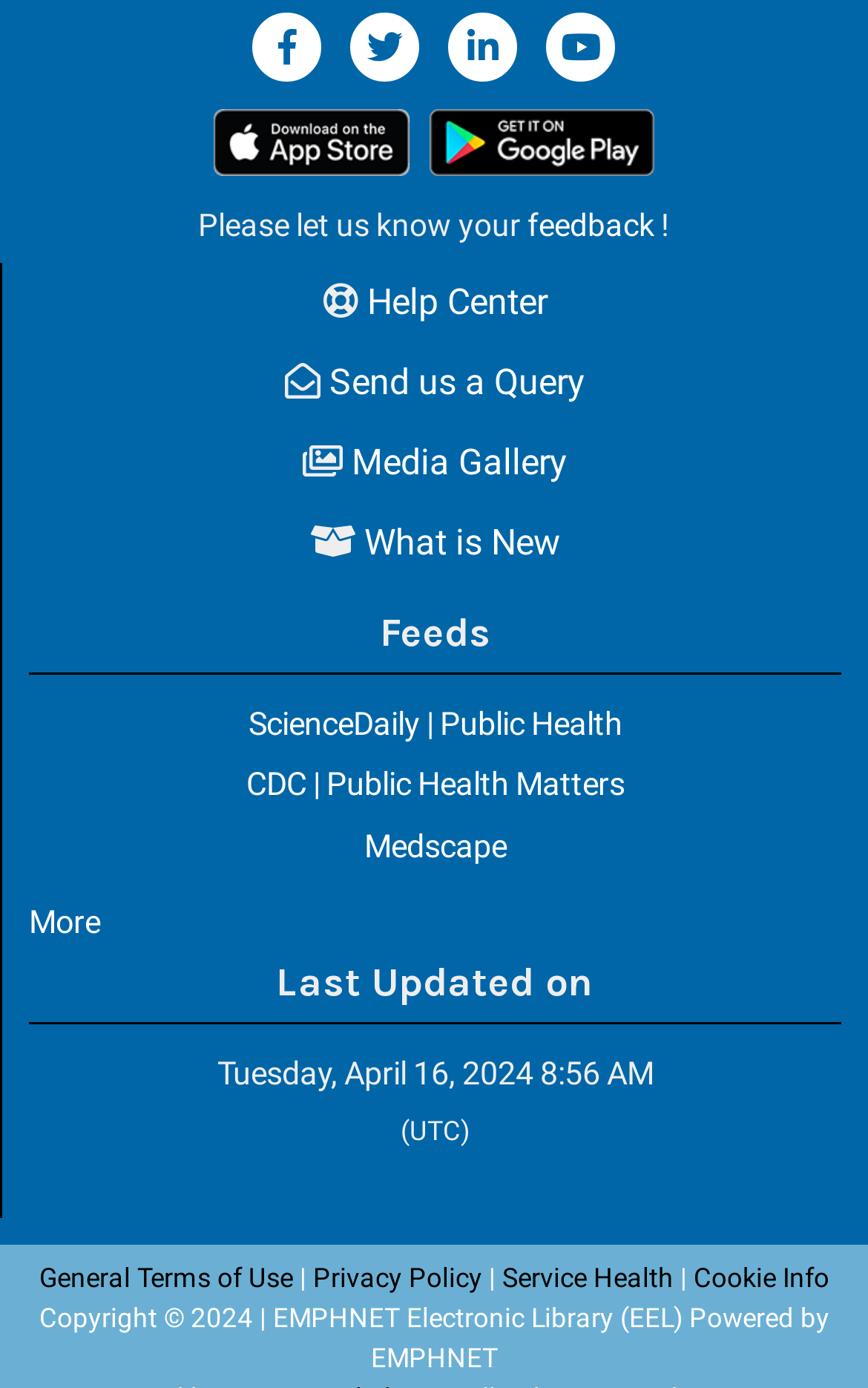Please specify the bounding box coordinates for the clickable region that will help you carry out the instruction: "Check the last updated time".

[0.25, 0.76, 0.753, 0.787]